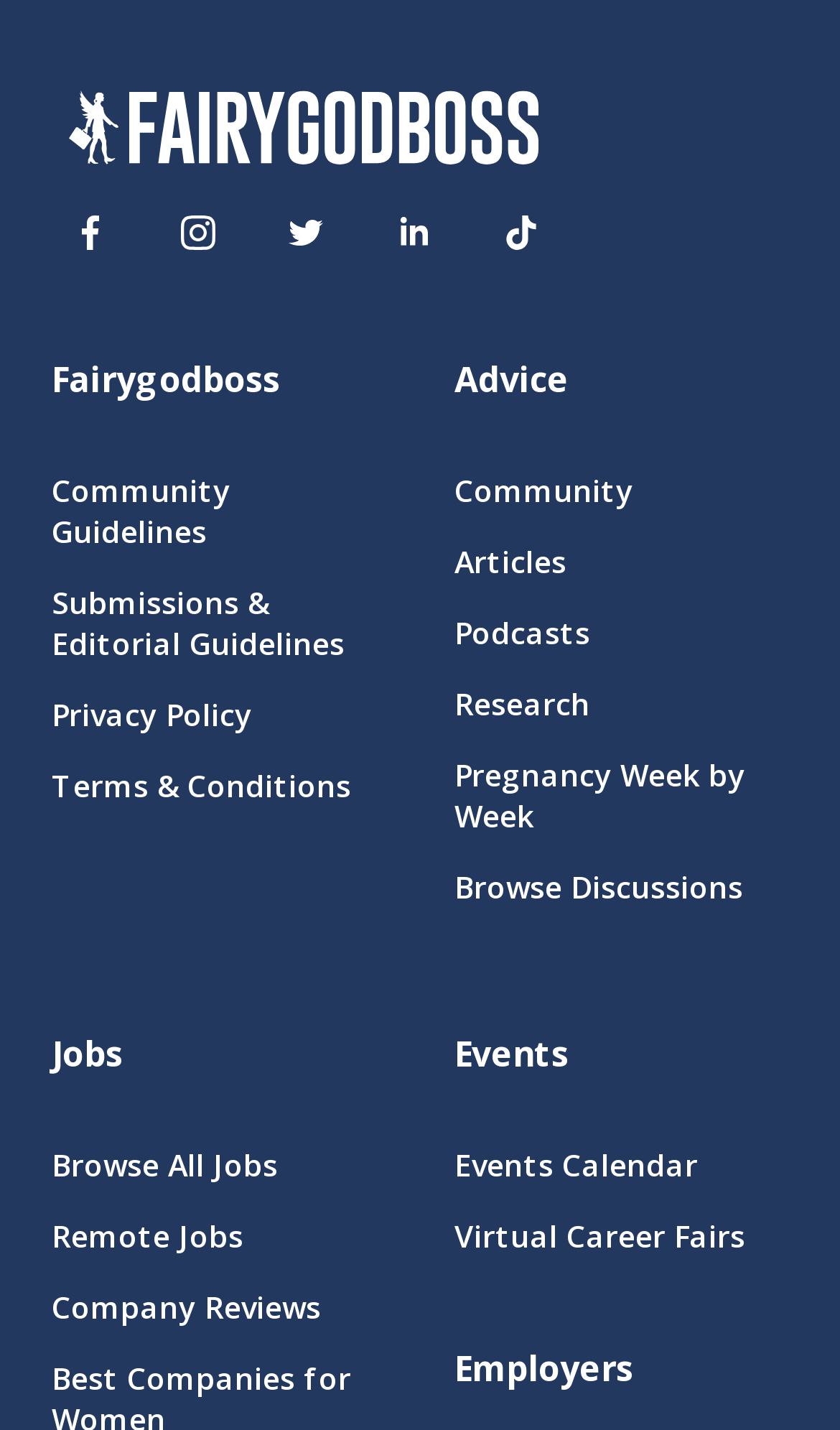Please specify the bounding box coordinates of the area that should be clicked to accomplish the following instruction: "Check out Fairygodboss on Facebook". The coordinates should consist of four float numbers between 0 and 1, i.e., [left, top, right, bottom].

[0.056, 0.133, 0.159, 0.193]